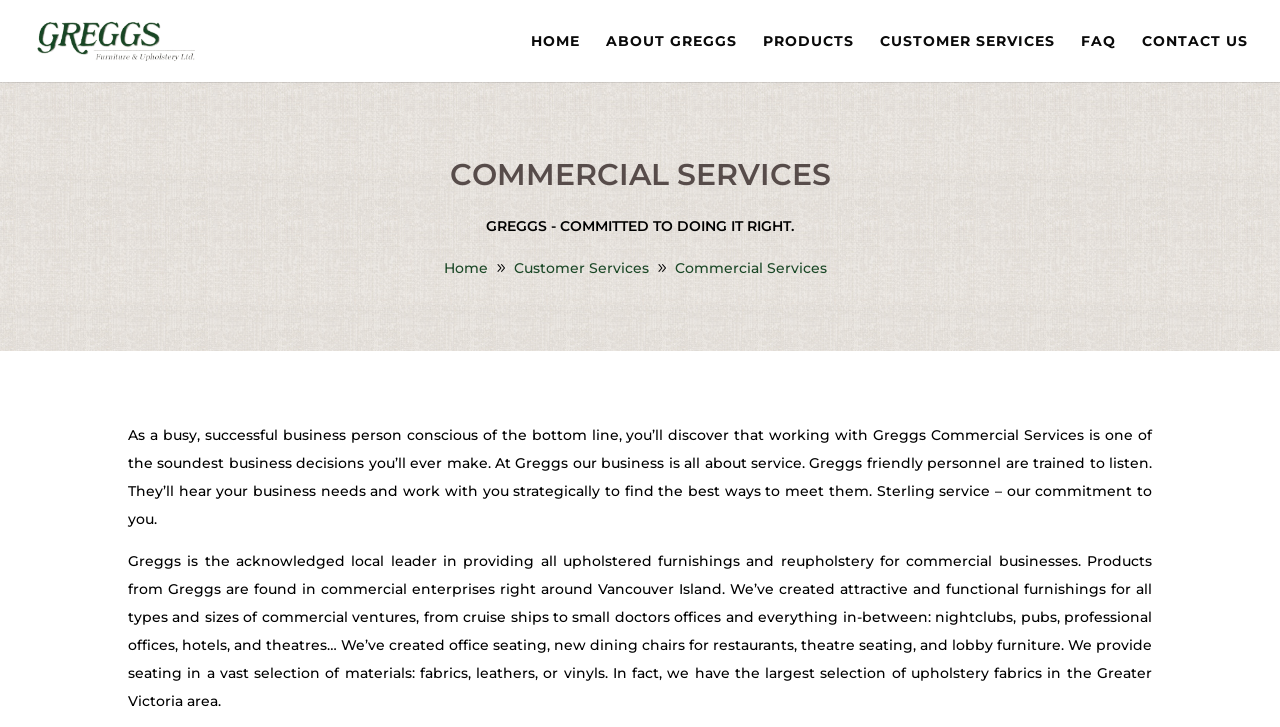What is the geographic area where Greggs' products can be found?
Refer to the image and provide a one-word or short phrase answer.

Vancouver Island